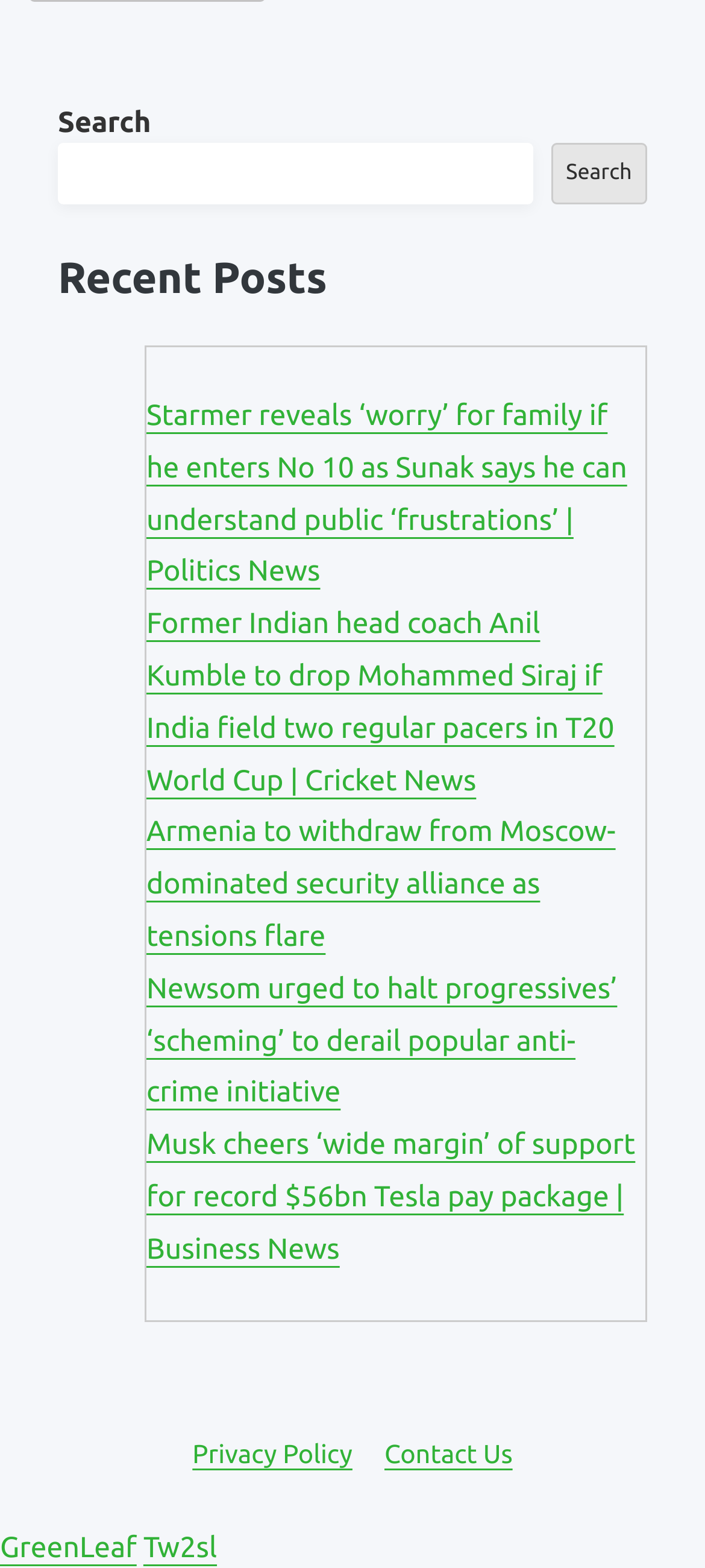Determine the bounding box for the described UI element: "Search".

[0.781, 0.091, 0.918, 0.131]